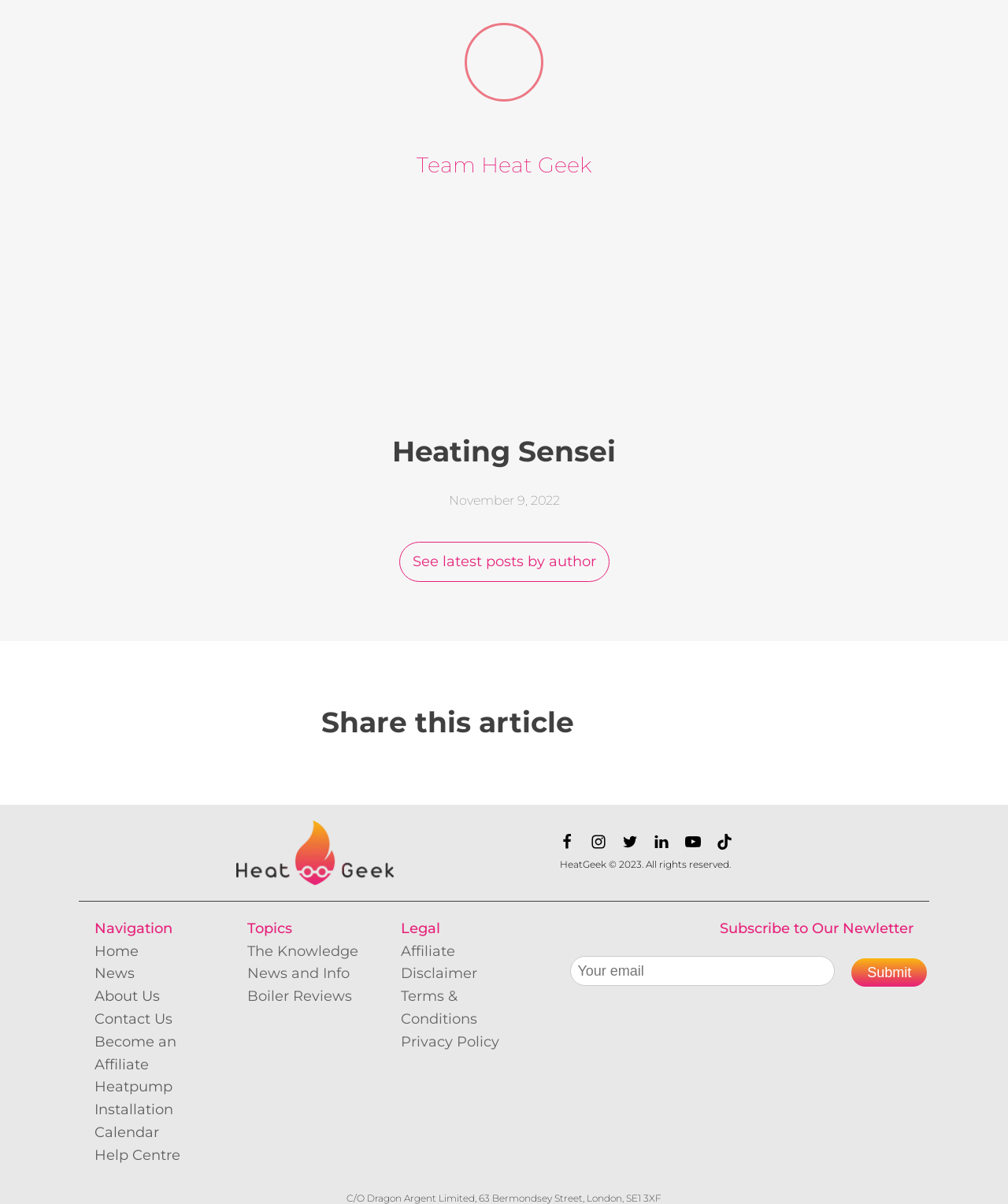Please provide a short answer using a single word or phrase for the question:
What is the name of the author?

Heat Geek